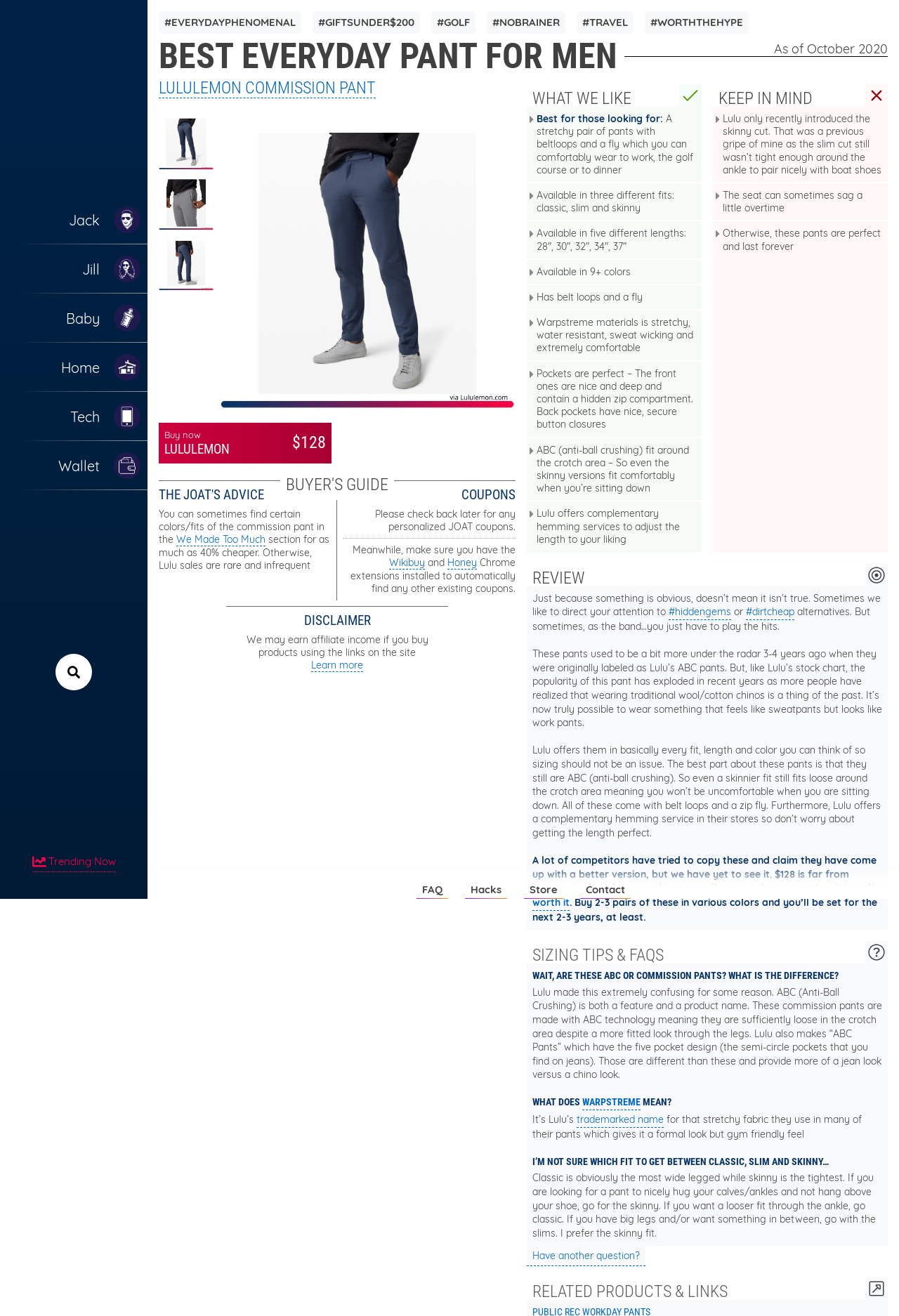Please specify the bounding box coordinates of the clickable region necessary for completing the following instruction: "Search for something". The coordinates must consist of four float numbers between 0 and 1, i.e., [left, top, right, bottom].

[0.0, 0.497, 0.164, 0.525]